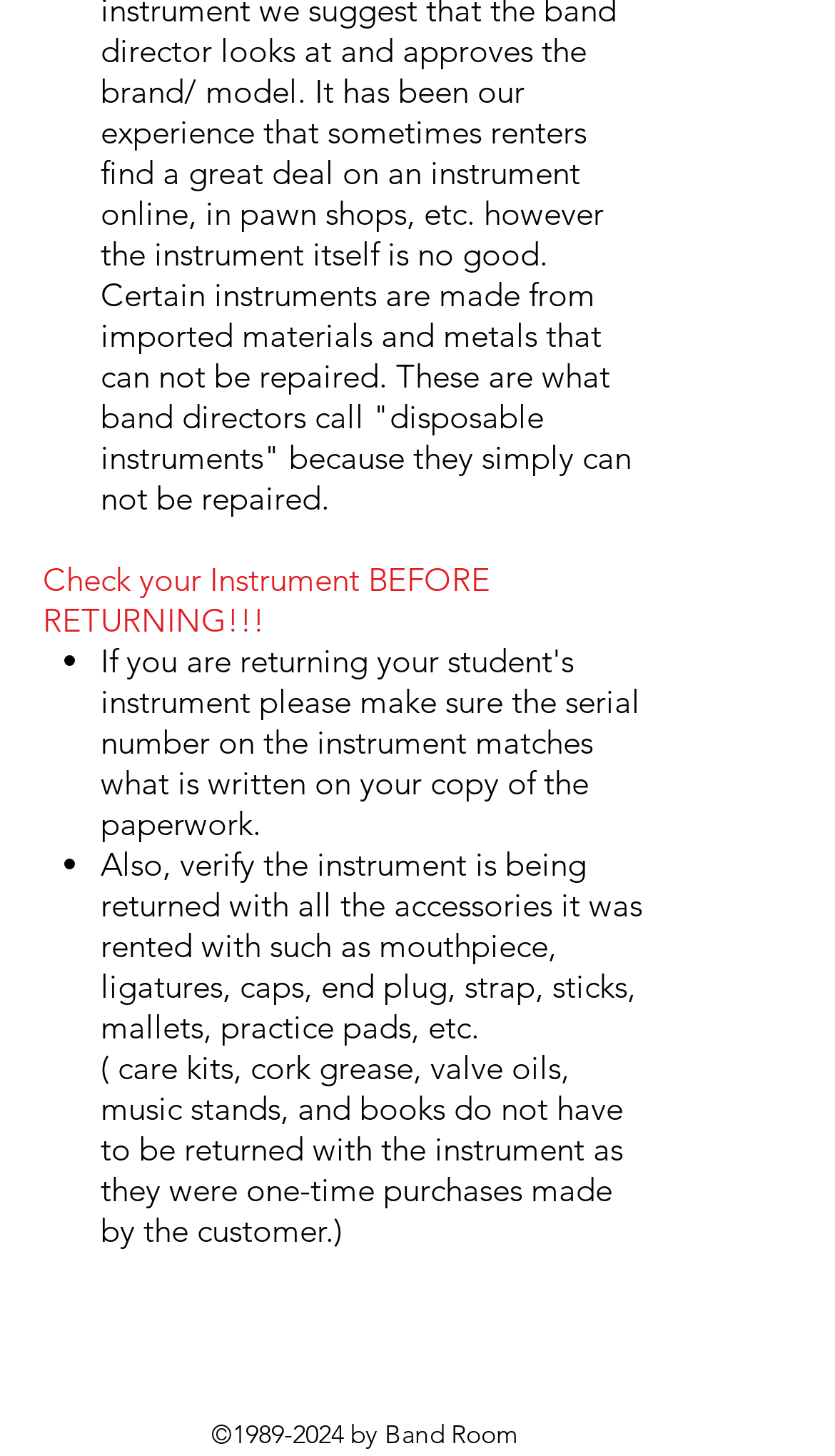Using the image as a reference, answer the following question in as much detail as possible:
What is the purpose of checking an instrument before returning?

According to the webpage, it is important to check the instrument before returning it to ensure that all accessories, such as mouthpiece, ligatures, caps, end plug, strap, sticks, mallets, and practice pads, are included. This is to avoid any issues with the return process.